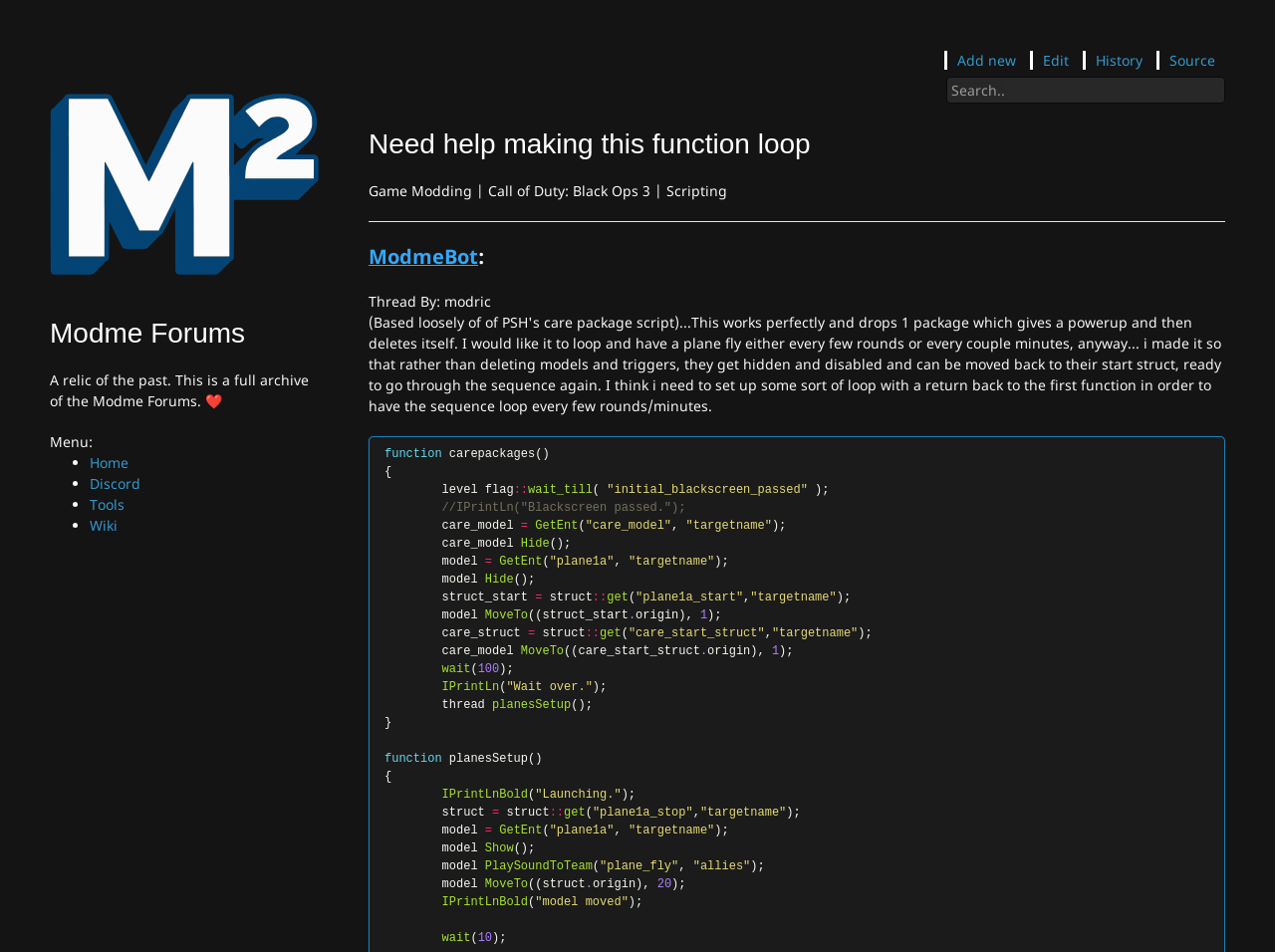Please find the bounding box coordinates of the section that needs to be clicked to achieve this instruction: "Click on the 'Home' link".

[0.07, 0.476, 0.101, 0.496]